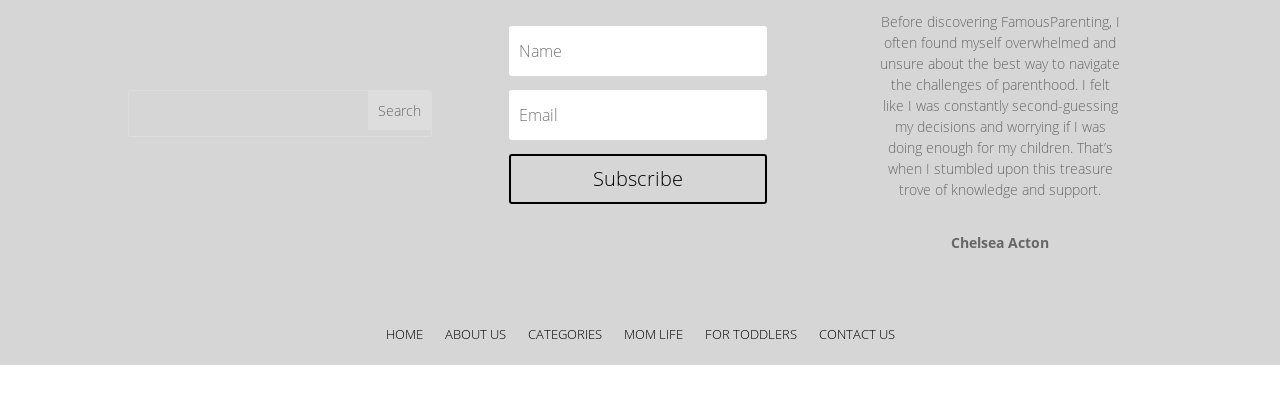Locate the bounding box coordinates of the area you need to click to fulfill this instruction: 'go to home page'. The coordinates must be in the form of four float numbers ranging from 0 to 1: [left, top, right, bottom].

[0.301, 0.807, 0.33, 0.862]